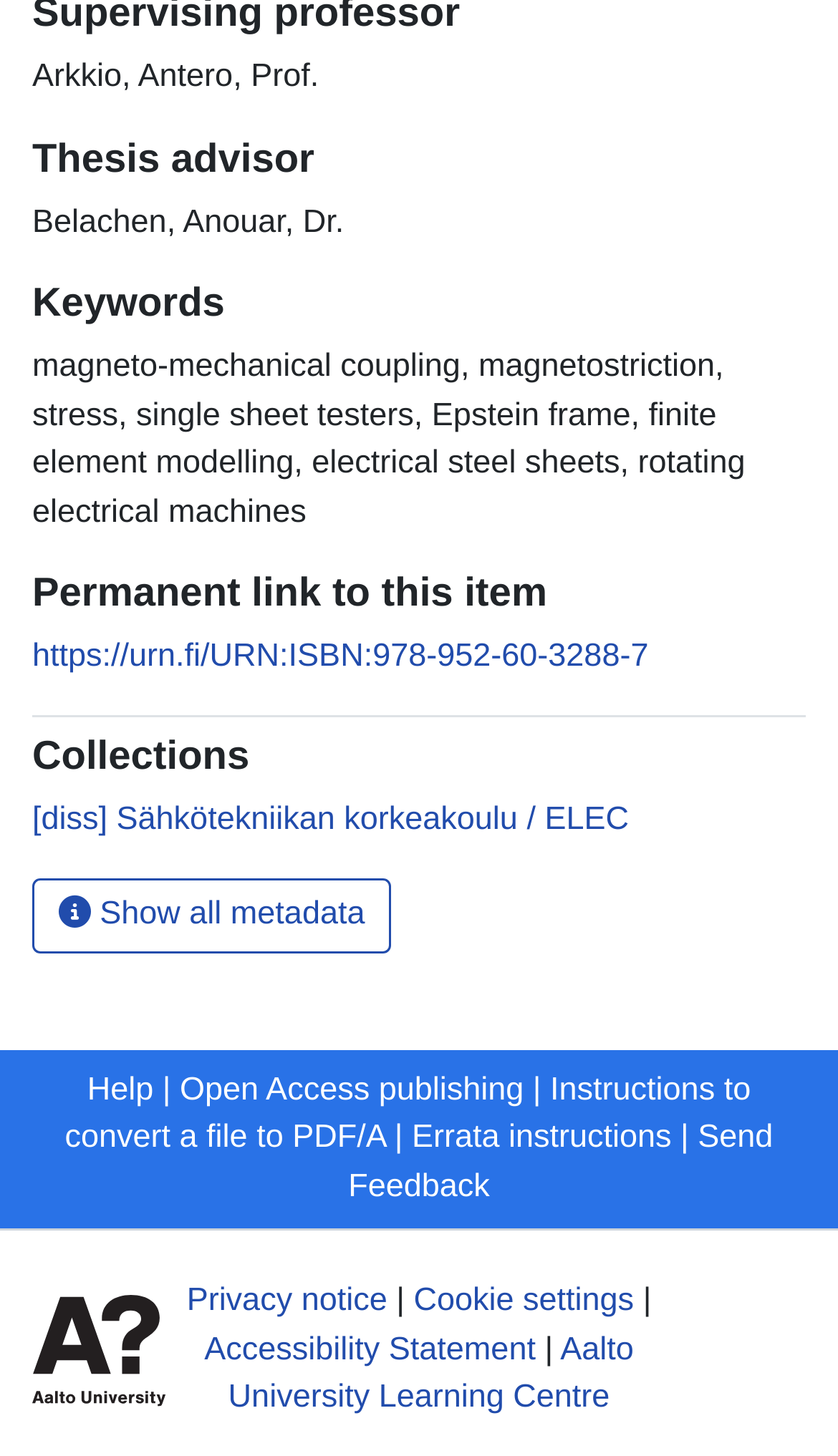Find the bounding box coordinates for the area you need to click to carry out the instruction: "Send feedback". The coordinates should be four float numbers between 0 and 1, indicated as [left, top, right, bottom].

[0.416, 0.769, 0.923, 0.827]